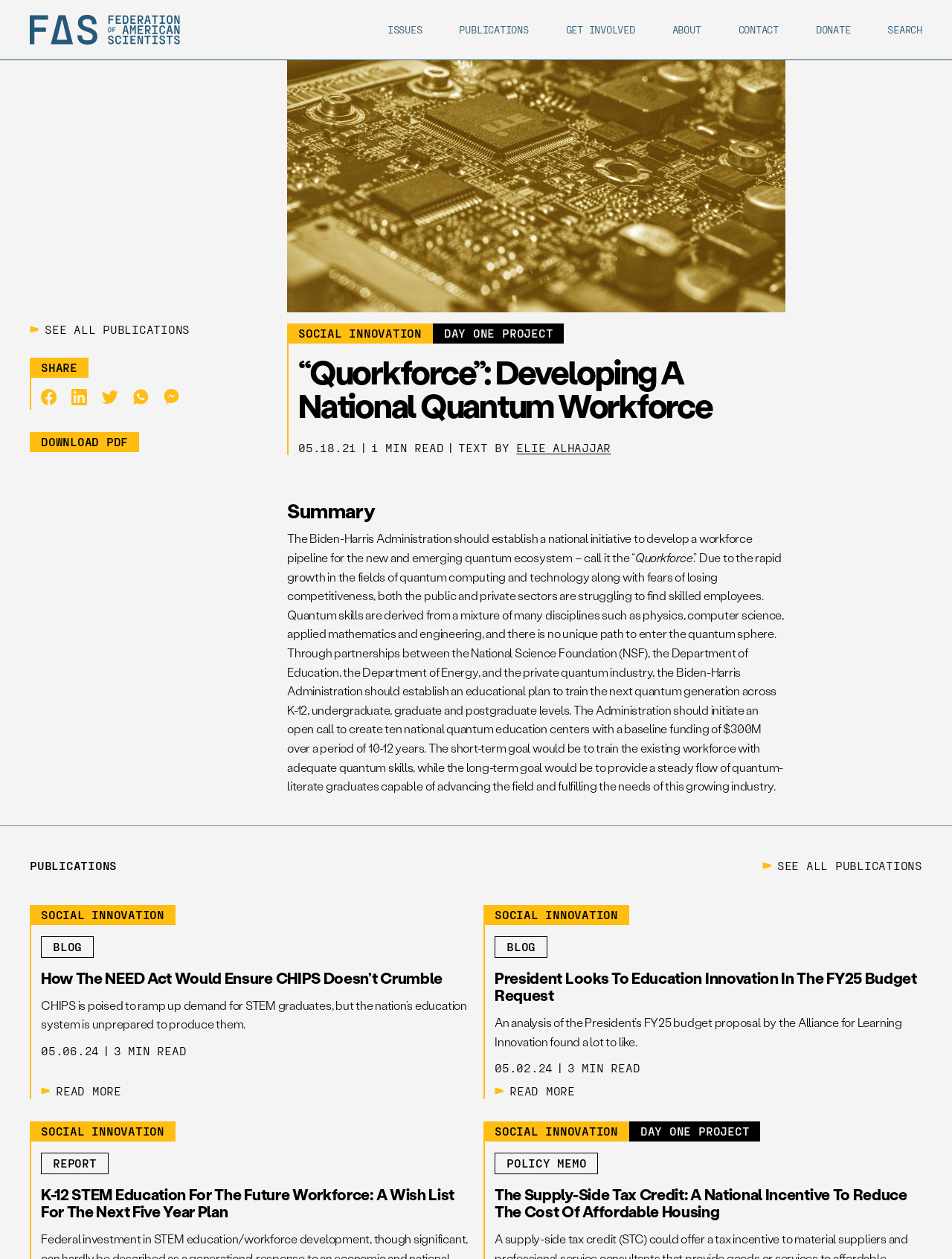How many national quantum education centers are proposed?
Look at the image and respond with a single word or a short phrase.

10